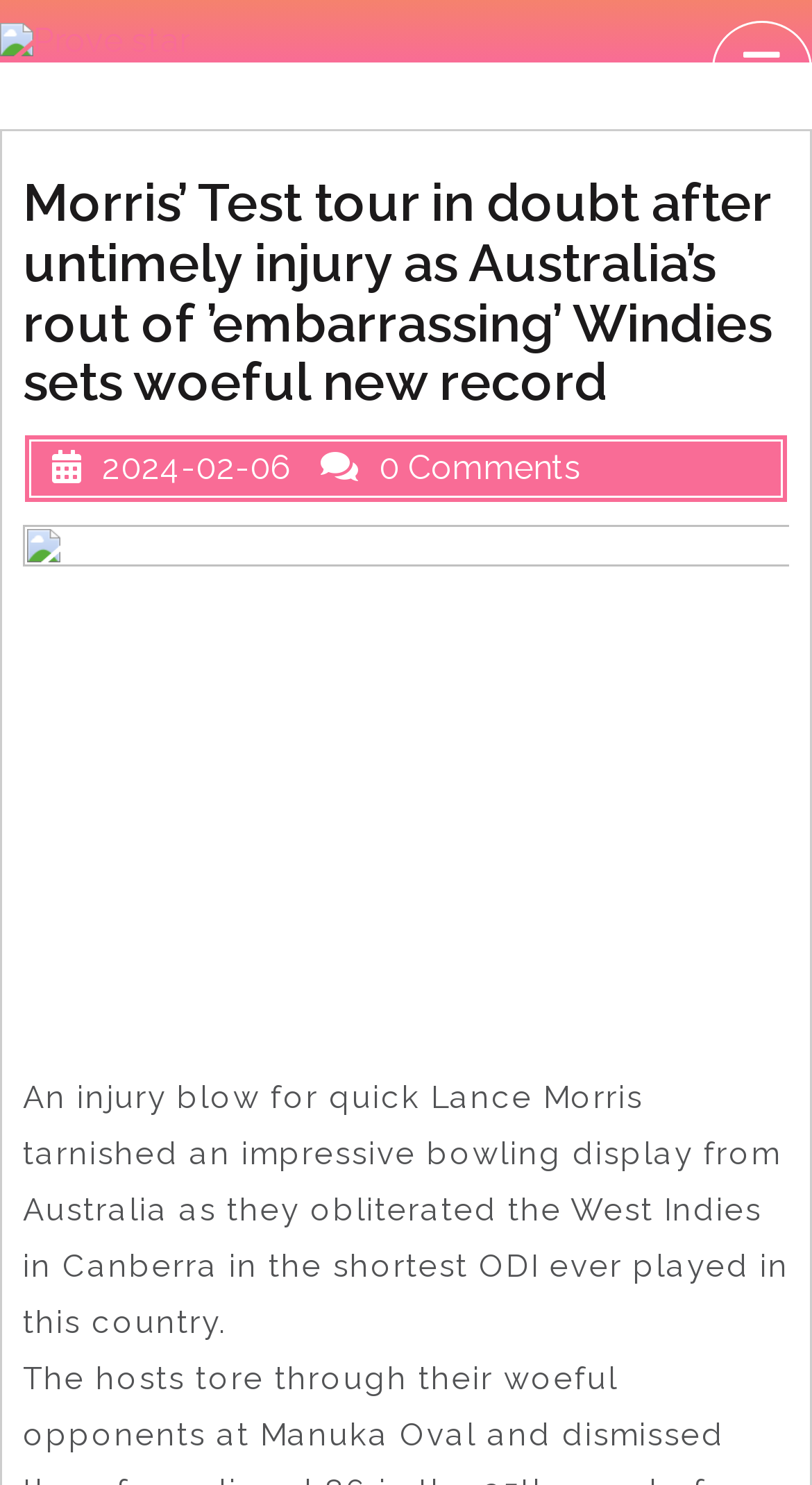Using the information from the screenshot, answer the following question thoroughly:
What is the location where the ODI was played?

I found the location of the ODI by reading the article content which mentions '...in Canberra in the shortest ODI ever played in this country'.